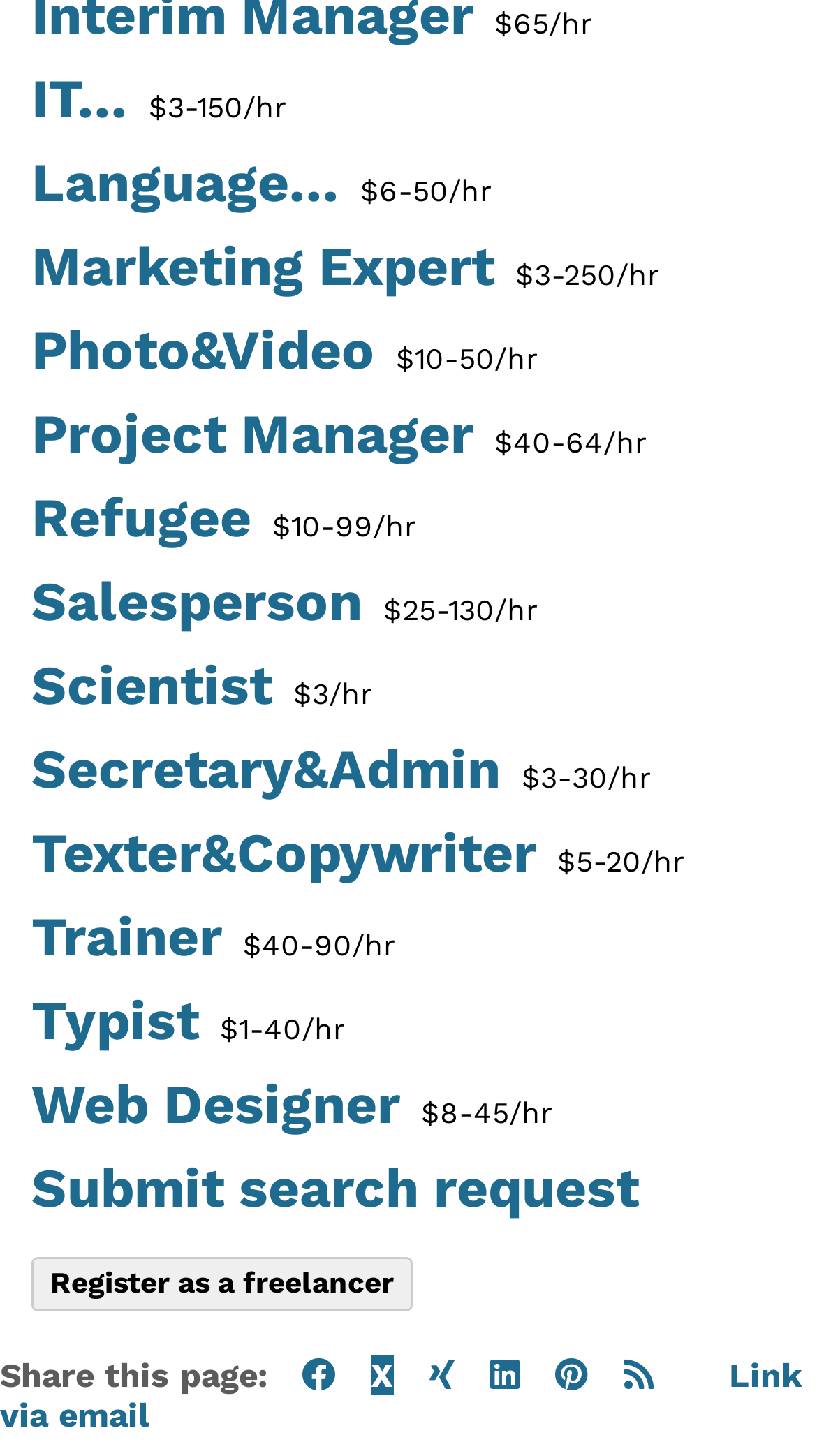Please identify the bounding box coordinates of the area that needs to be clicked to follow this instruction: "Share this page".

[0.0, 0.93, 0.328, 0.958]